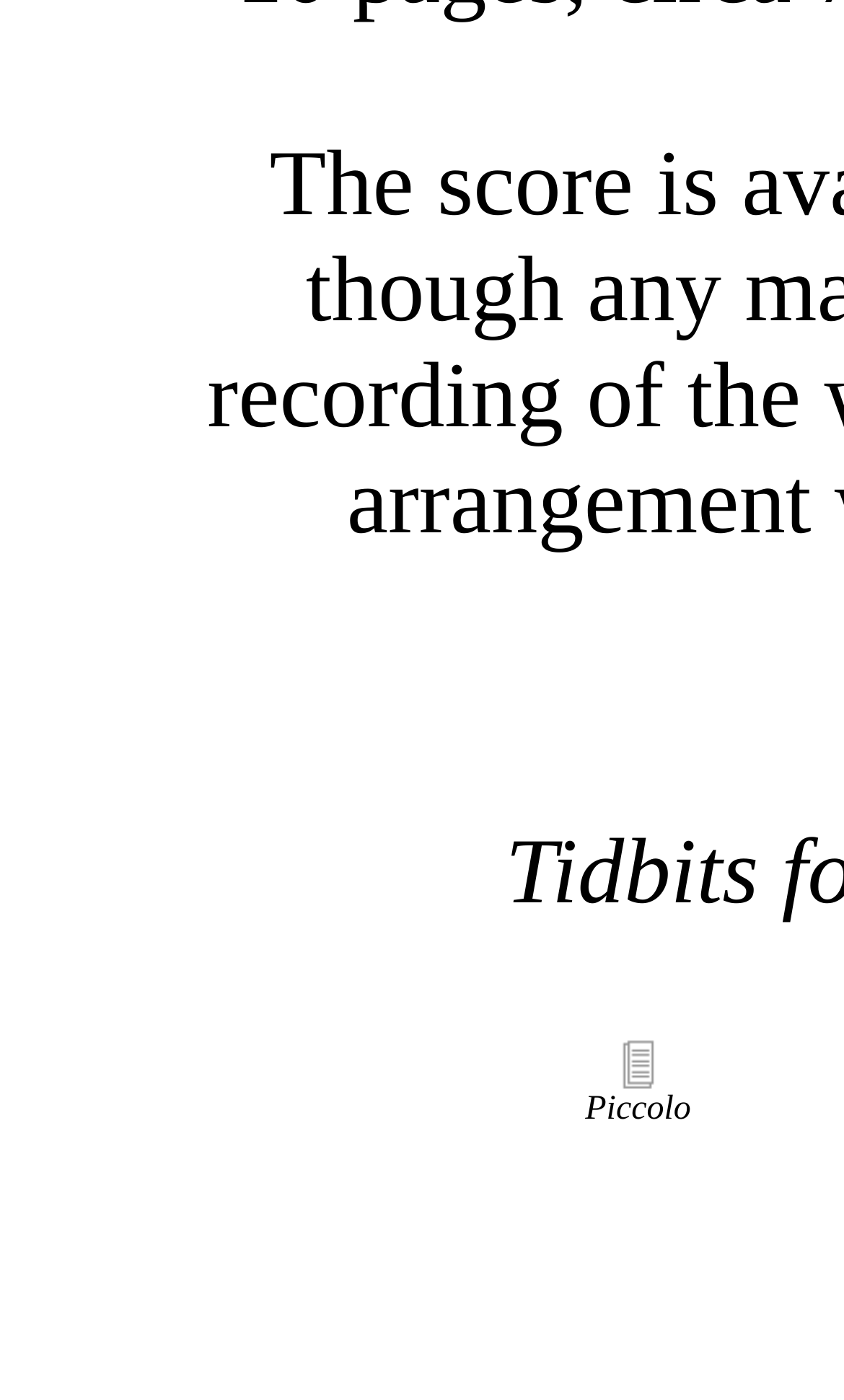Based on the element description Piccolo, identify the bounding box coordinates for the UI element. The coordinates should be in the format (top-left x, top-left y, bottom-right x, bottom-right y) and within the 0 to 1 range.

[0.693, 0.779, 0.819, 0.805]